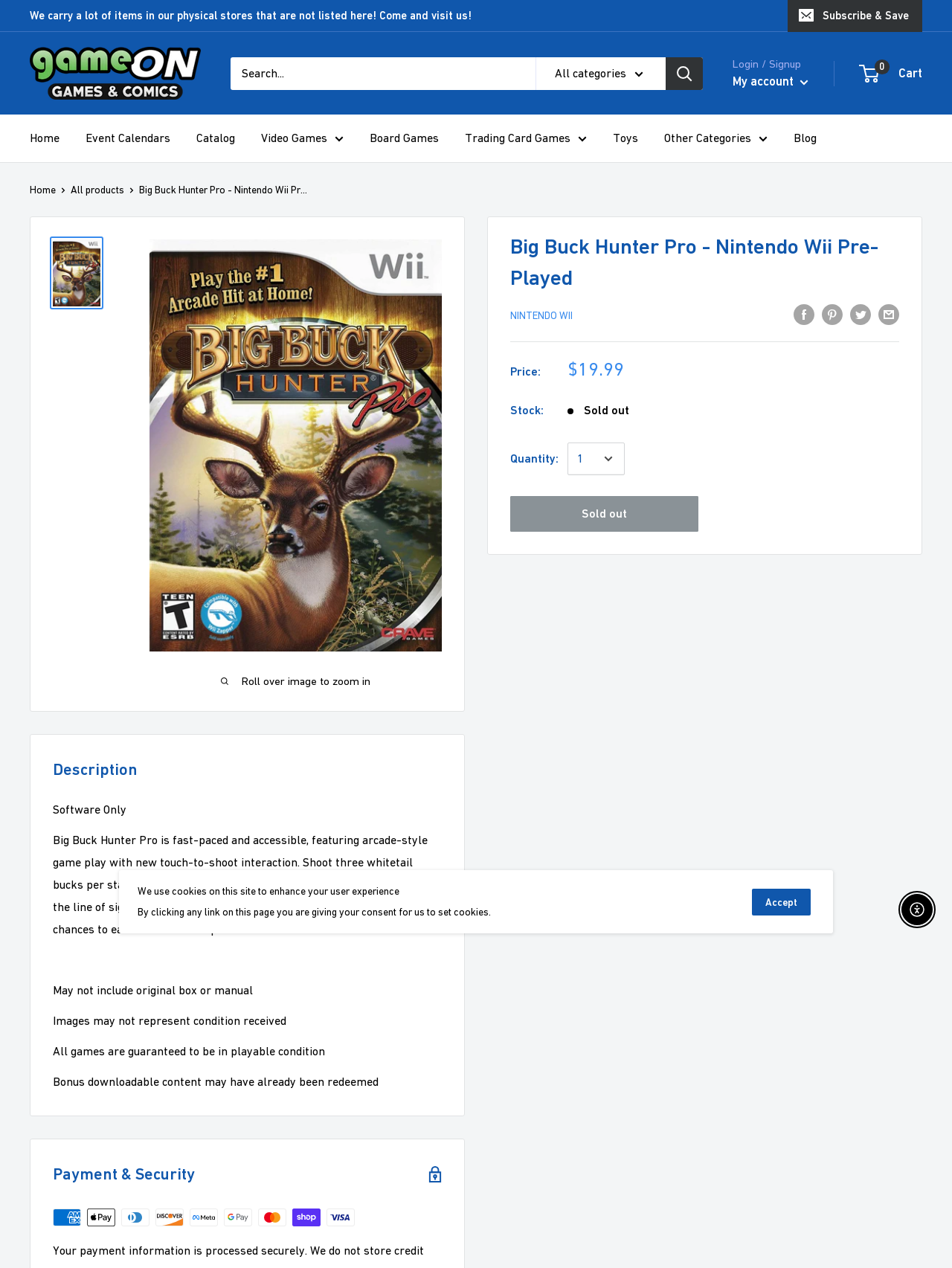Find the bounding box coordinates of the clickable area that will achieve the following instruction: "Go to home page".

[0.031, 0.1, 0.062, 0.118]